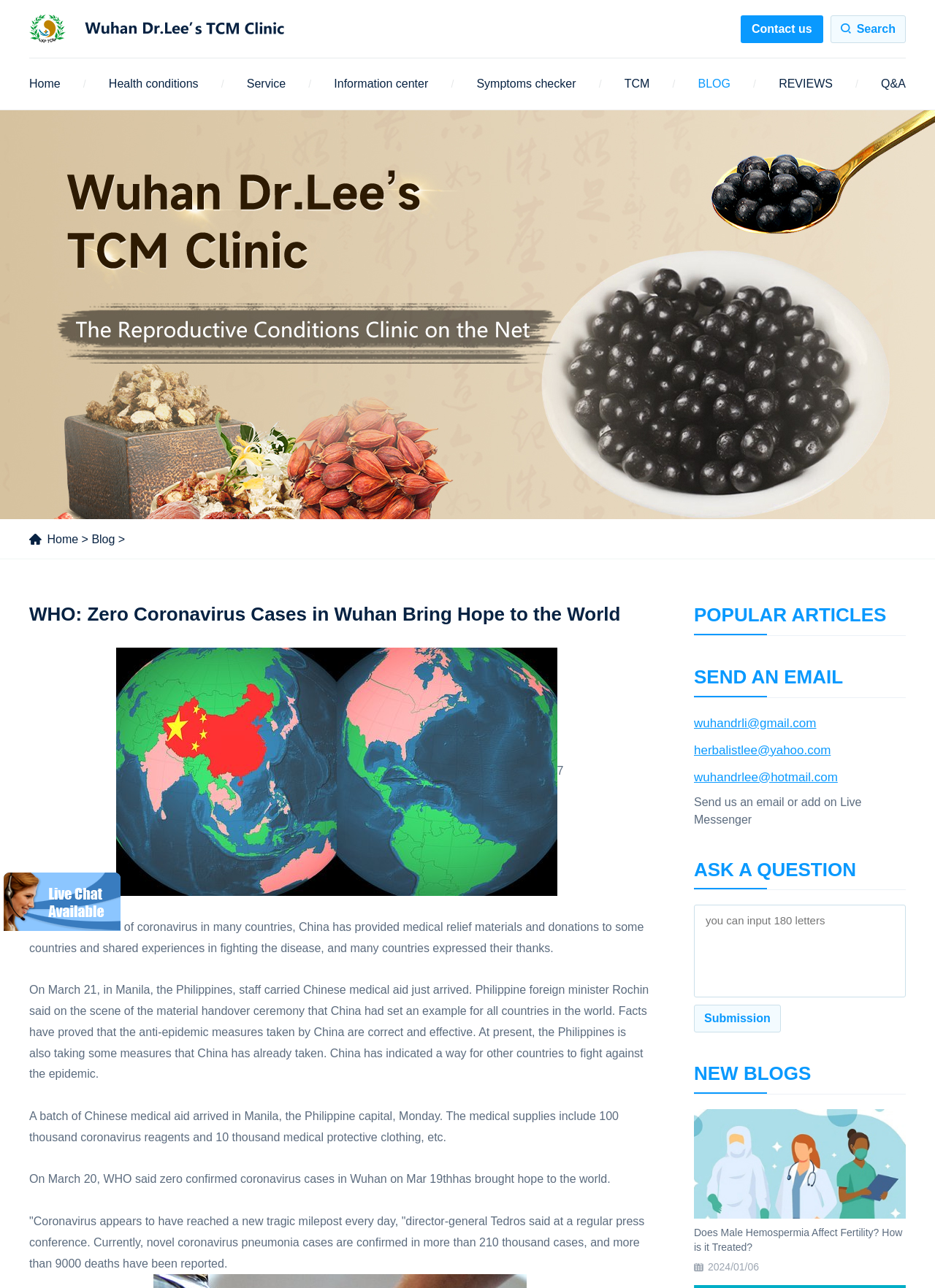Please answer the following question using a single word or phrase: 
What is the main topic of this webpage?

Coronavirus